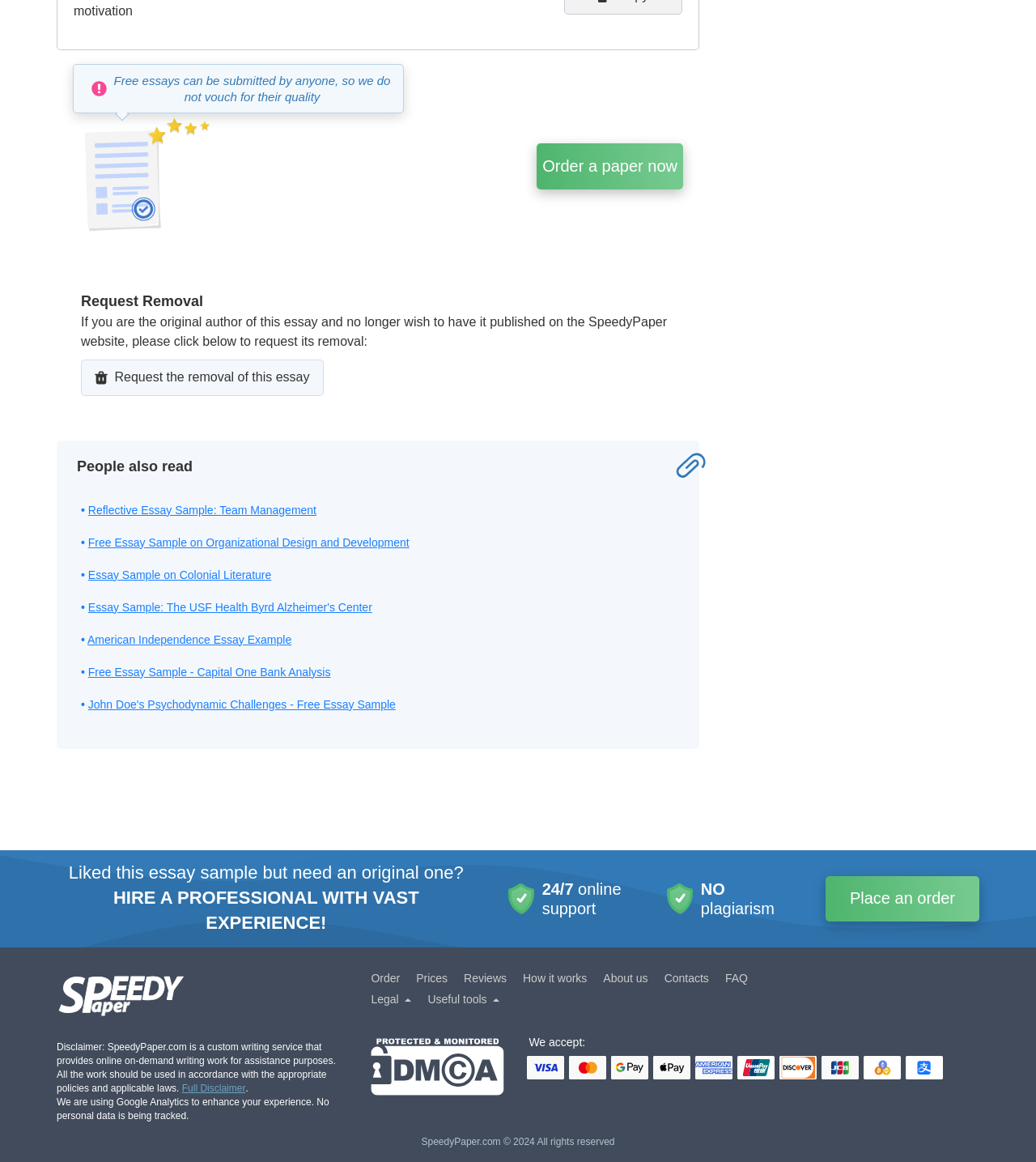Locate the bounding box coordinates of the area that needs to be clicked to fulfill the following instruction: "Order a paper now". The coordinates should be in the format of four float numbers between 0 and 1, namely [left, top, right, bottom].

[0.518, 0.124, 0.659, 0.163]